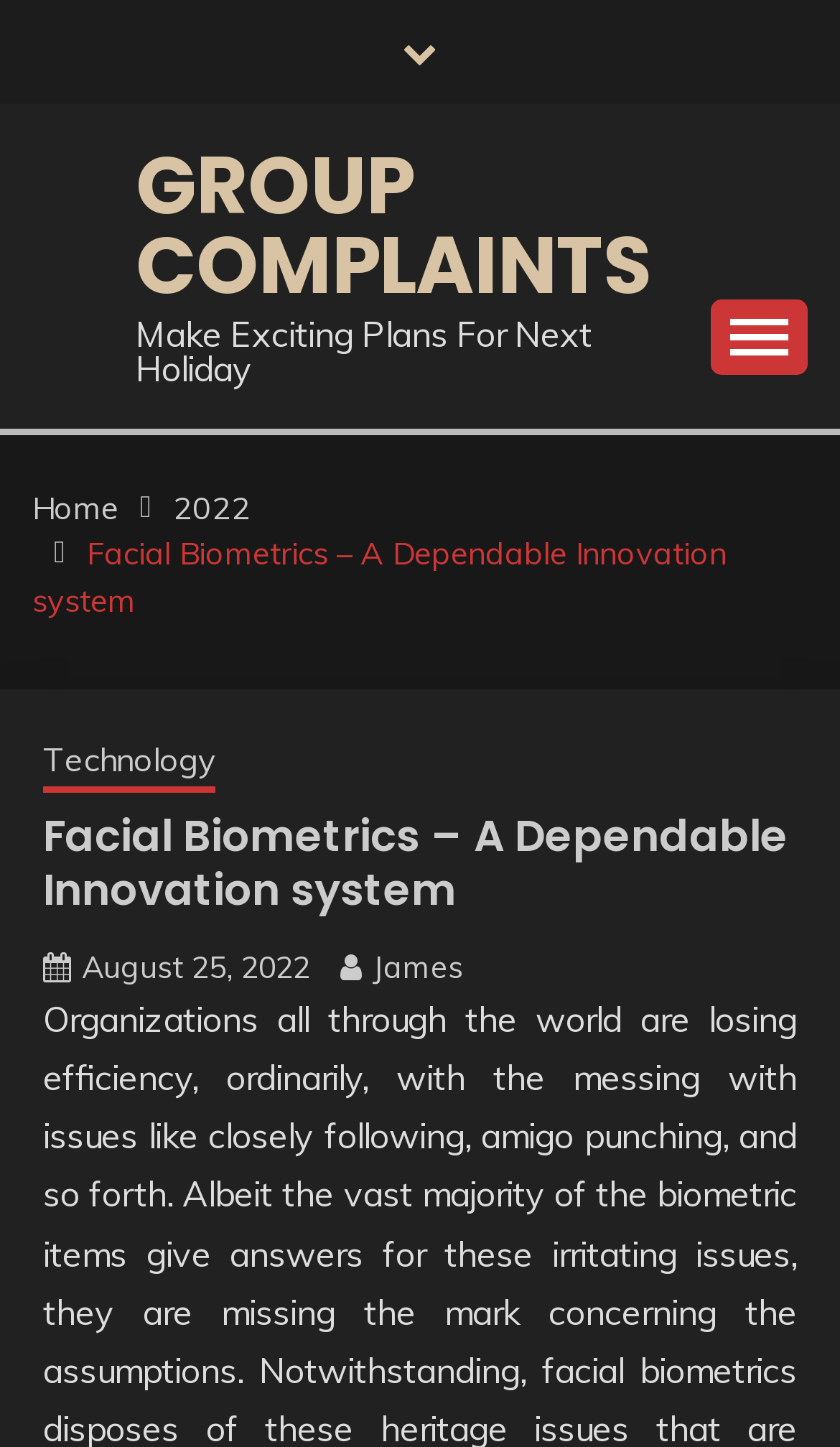Show the bounding box coordinates of the element that should be clicked to complete the task: "Click the James link".

[0.444, 0.655, 0.551, 0.682]